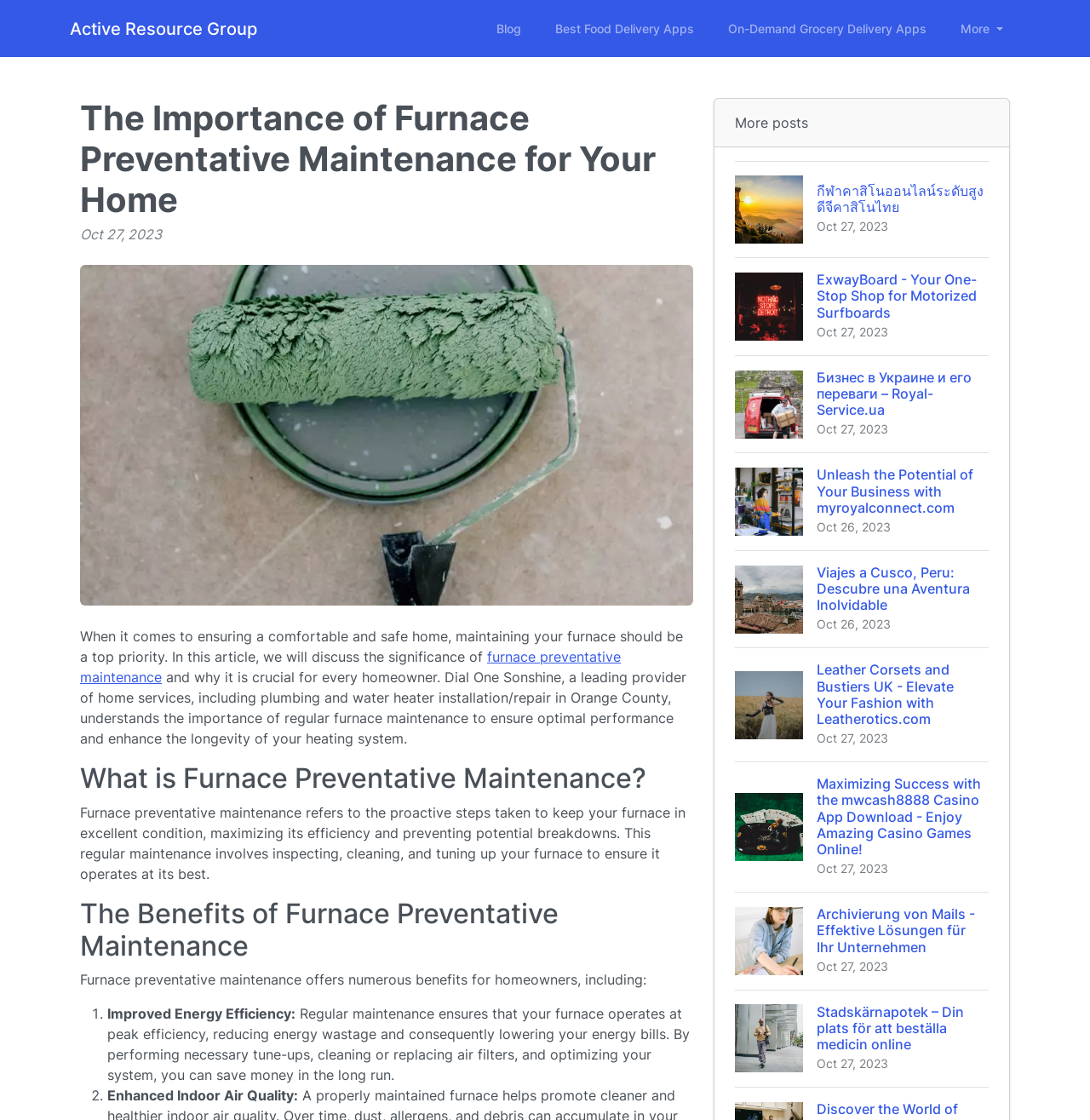Please identify the bounding box coordinates of the element's region that should be clicked to execute the following instruction: "Check out the blog posts". The bounding box coordinates must be four float numbers between 0 and 1, i.e., [left, top, right, bottom].

[0.446, 0.011, 0.488, 0.04]